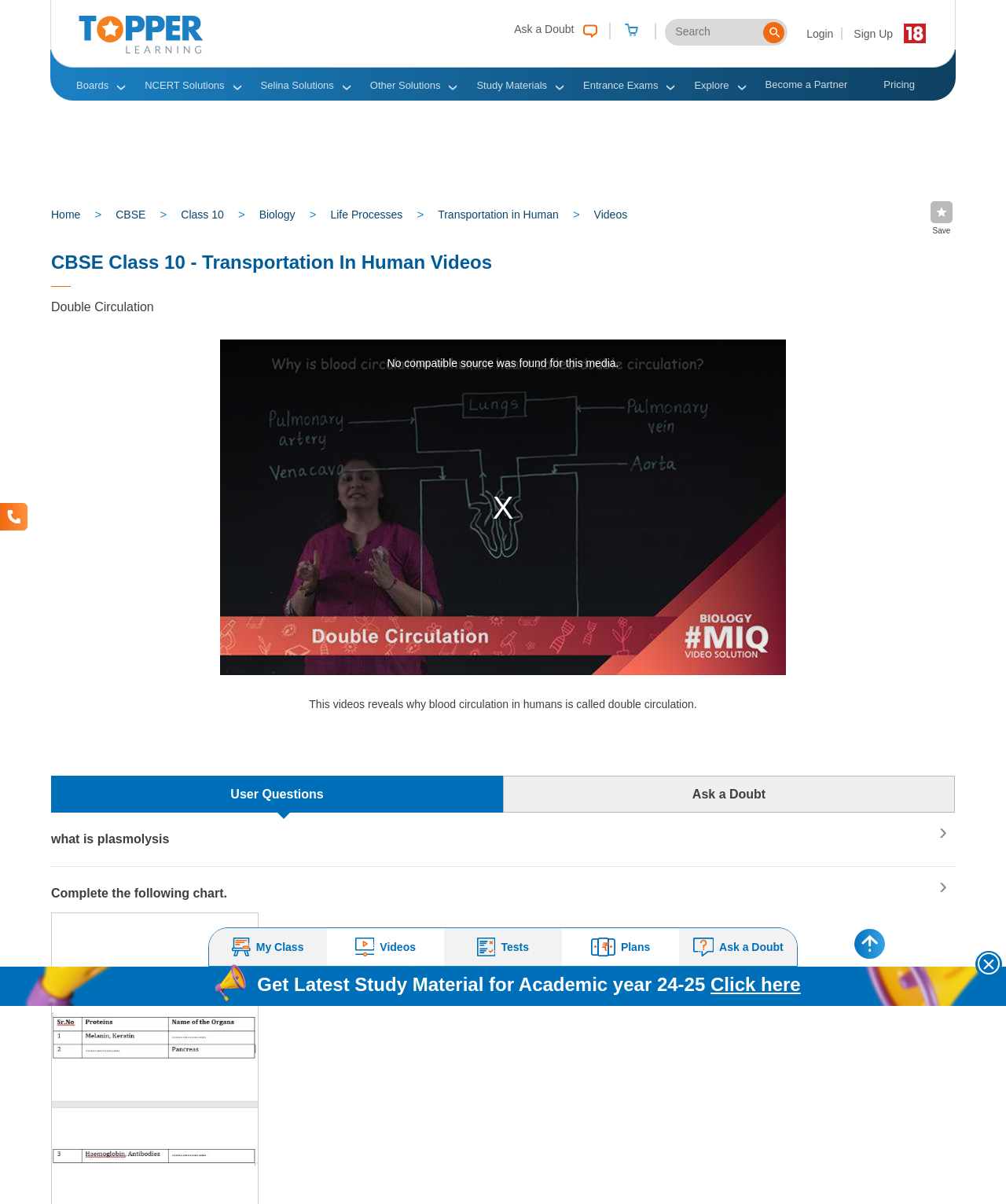Please identify the bounding box coordinates for the region that you need to click to follow this instruction: "Watch videos on Transportation in Human".

[0.219, 0.282, 0.781, 0.561]